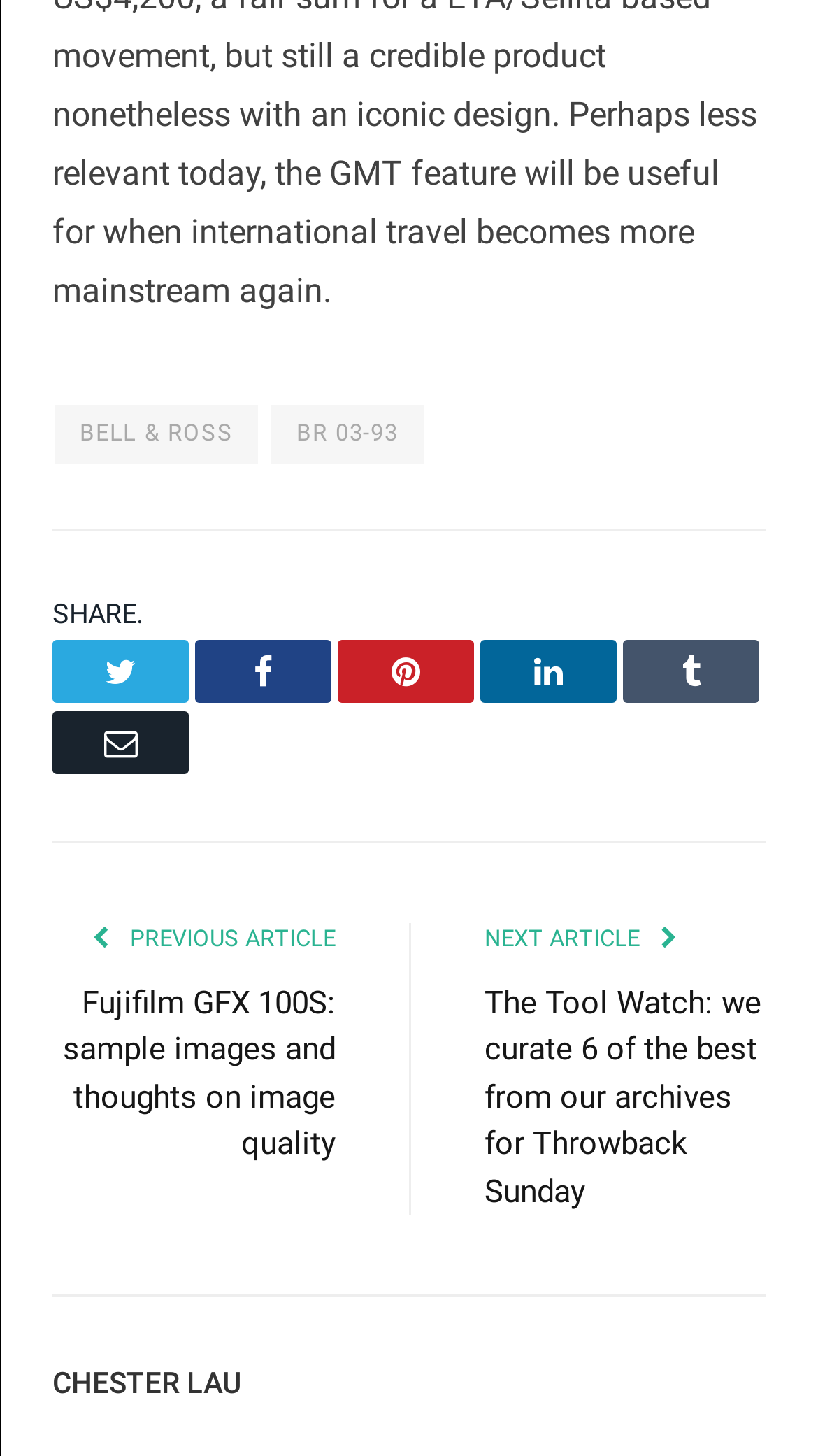Please mark the clickable region by giving the bounding box coordinates needed to complete this instruction: "Read previous article".

[0.151, 0.636, 0.41, 0.655]